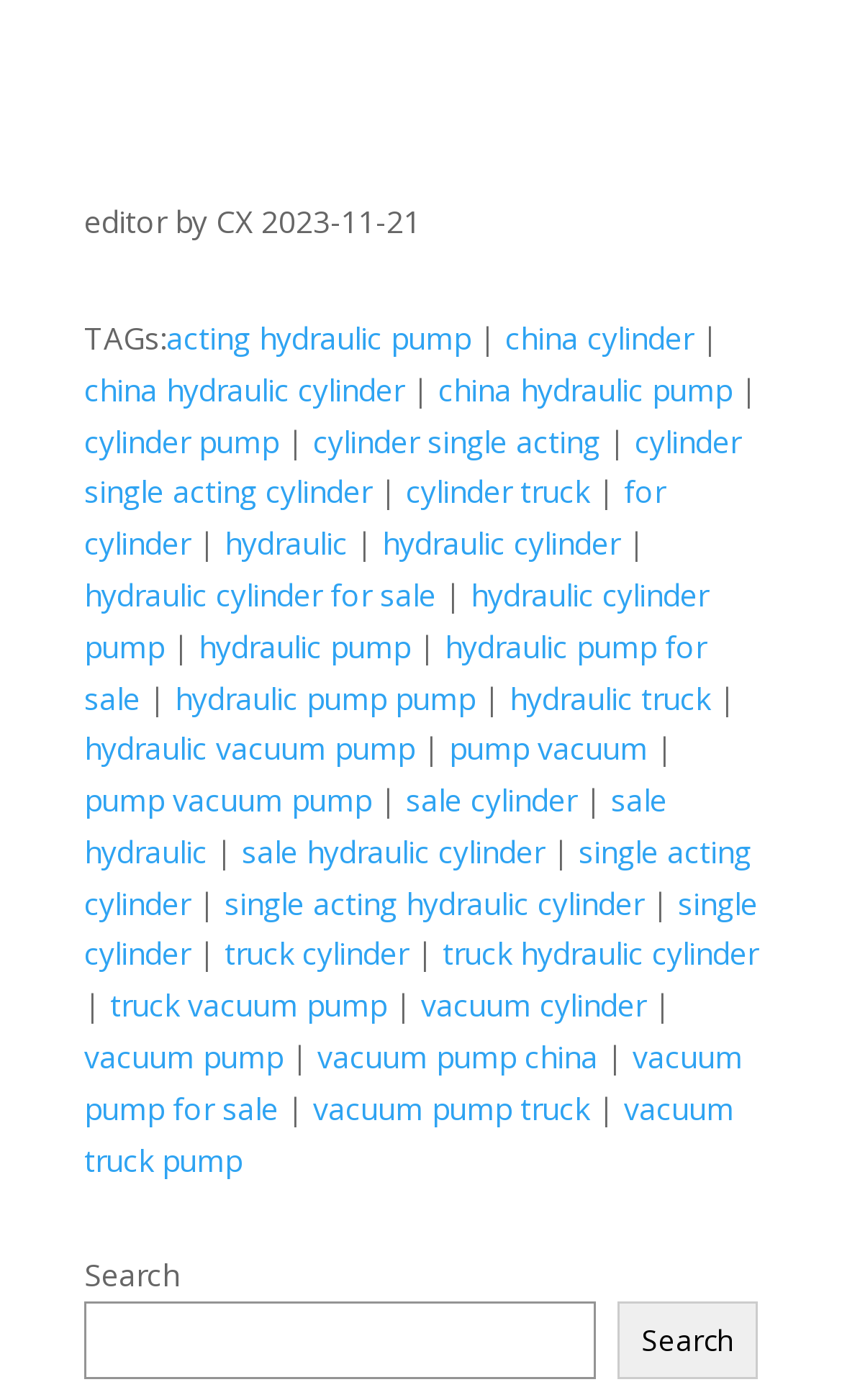Determine the bounding box coordinates of the clickable region to carry out the instruction: "Visit china hydraulic cylinder page".

[0.6, 0.226, 0.823, 0.256]